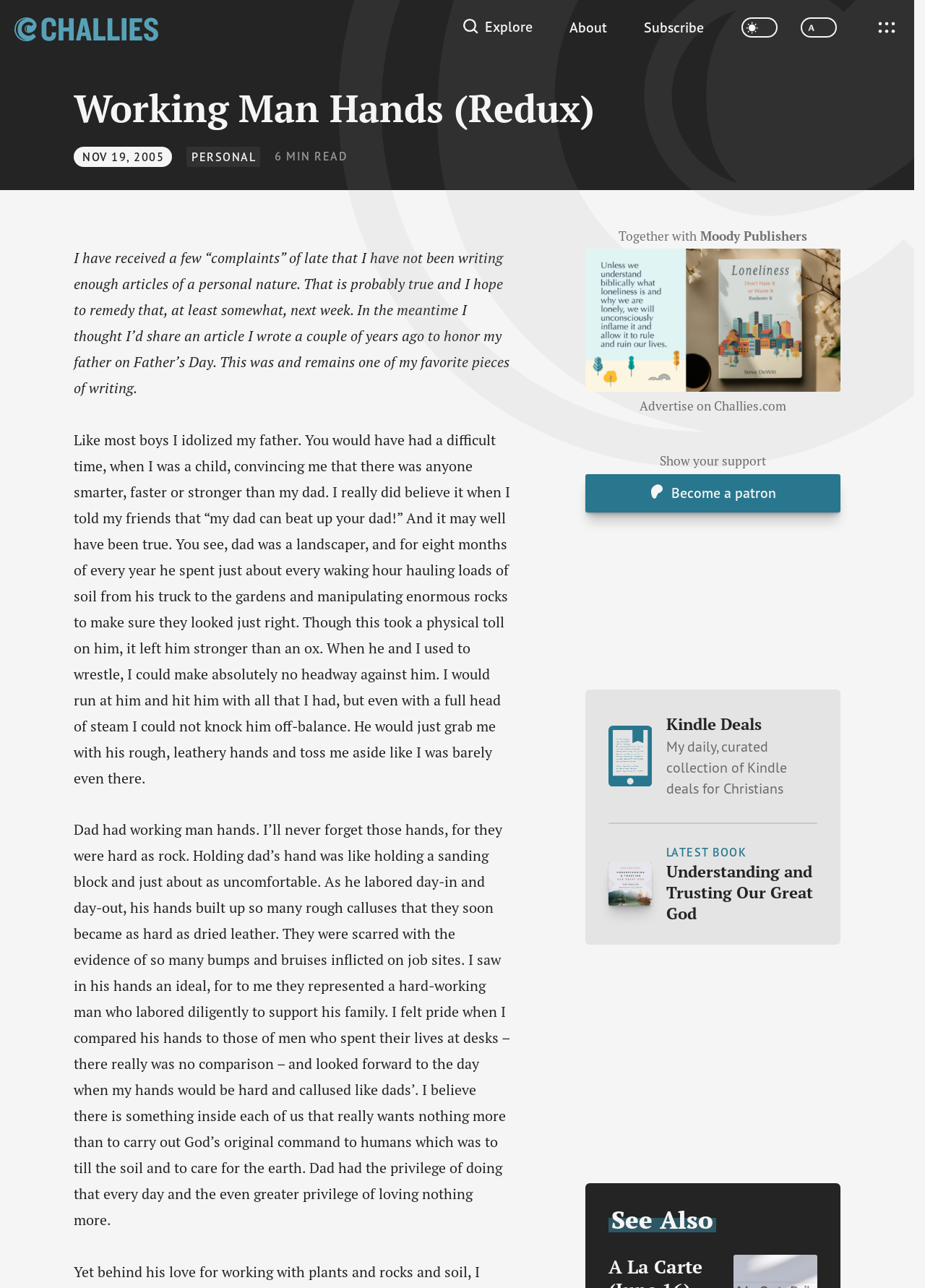Please locate the bounding box coordinates of the region I need to click to follow this instruction: "Read the article about Moody Publishers".

[0.757, 0.177, 0.873, 0.189]